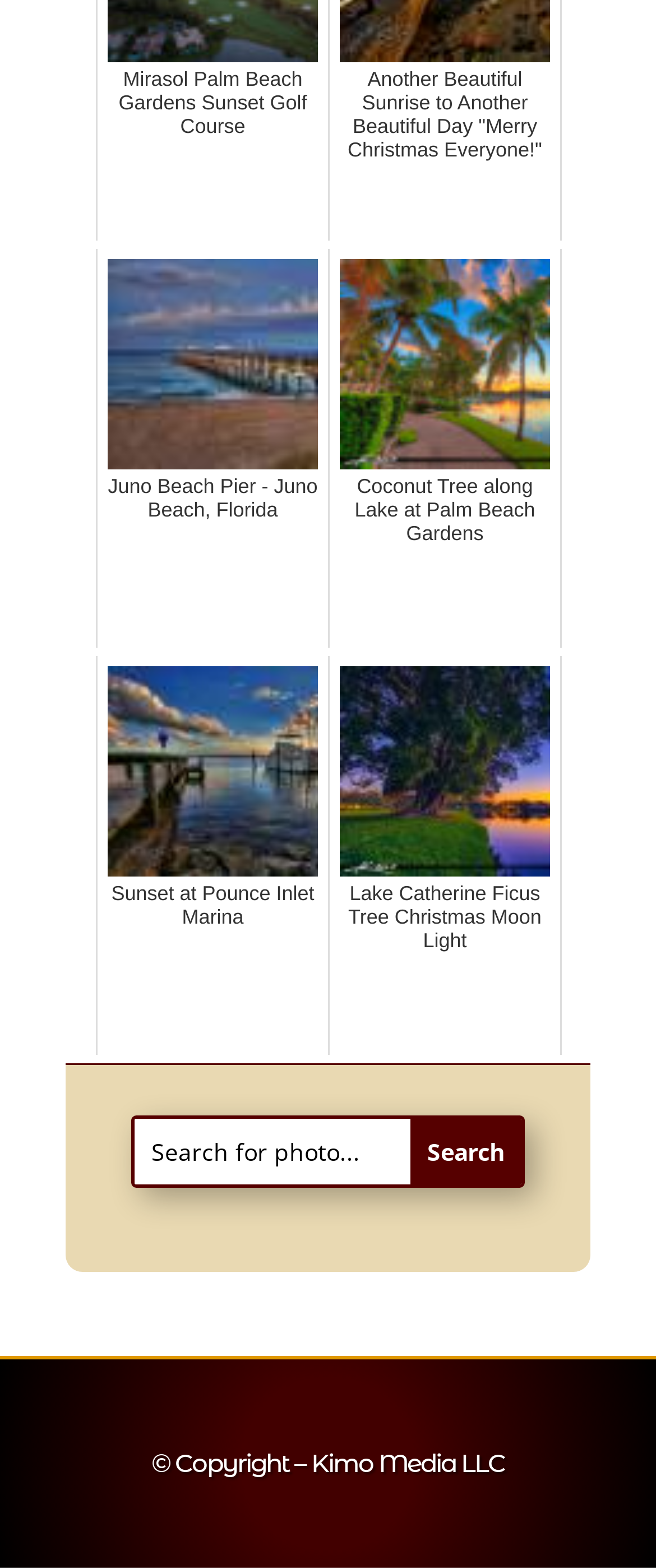What is the purpose of the search bar?
Please provide a single word or phrase as the answer based on the screenshot.

Search for photos